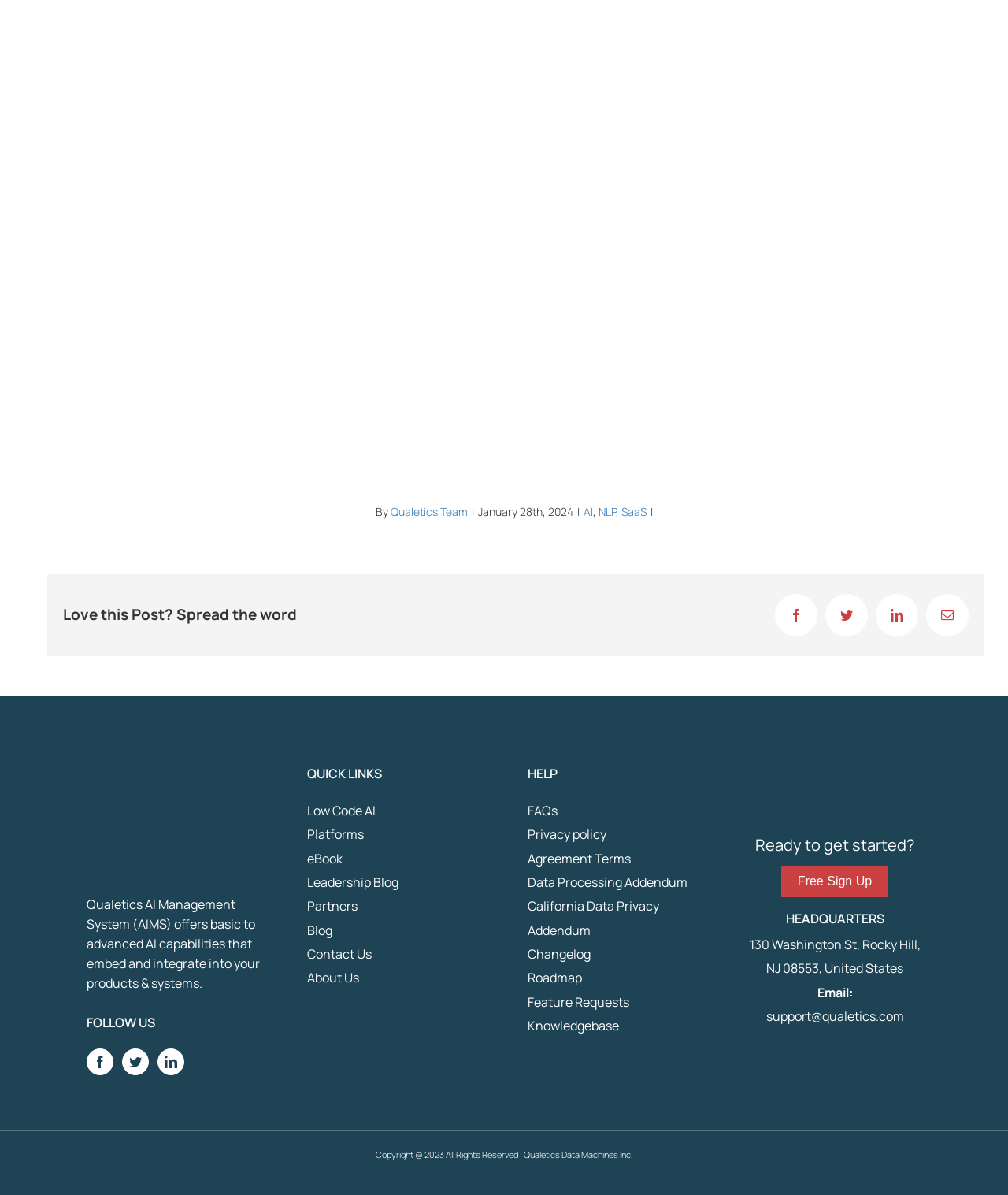Bounding box coordinates are specified in the format (top-left x, top-left y, bottom-right x, bottom-right y). All values are floating point numbers bounded between 0 and 1. Please provide the bounding box coordinate of the region this sentence describes: California Data Privacy Addendum

[0.523, 0.751, 0.654, 0.786]